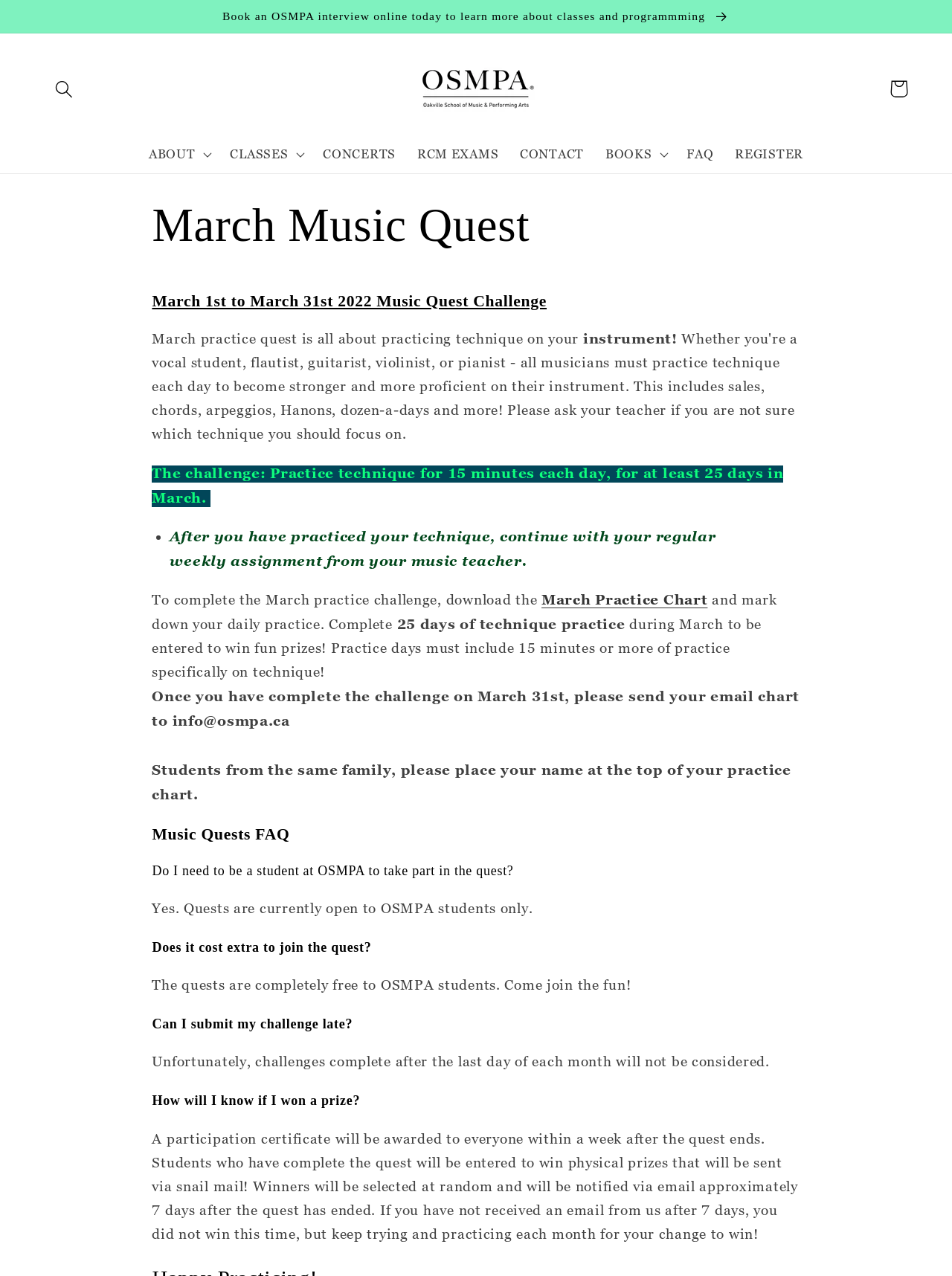Analyze the image and deliver a detailed answer to the question: What is the purpose of the March practice quest?

The purpose of the March practice quest is to practice technique on your instrument, whether you're a vocal student, flautist, guitarist, violinist, or pianist. This is stated in the webpage's description and further explained in the challenge details.